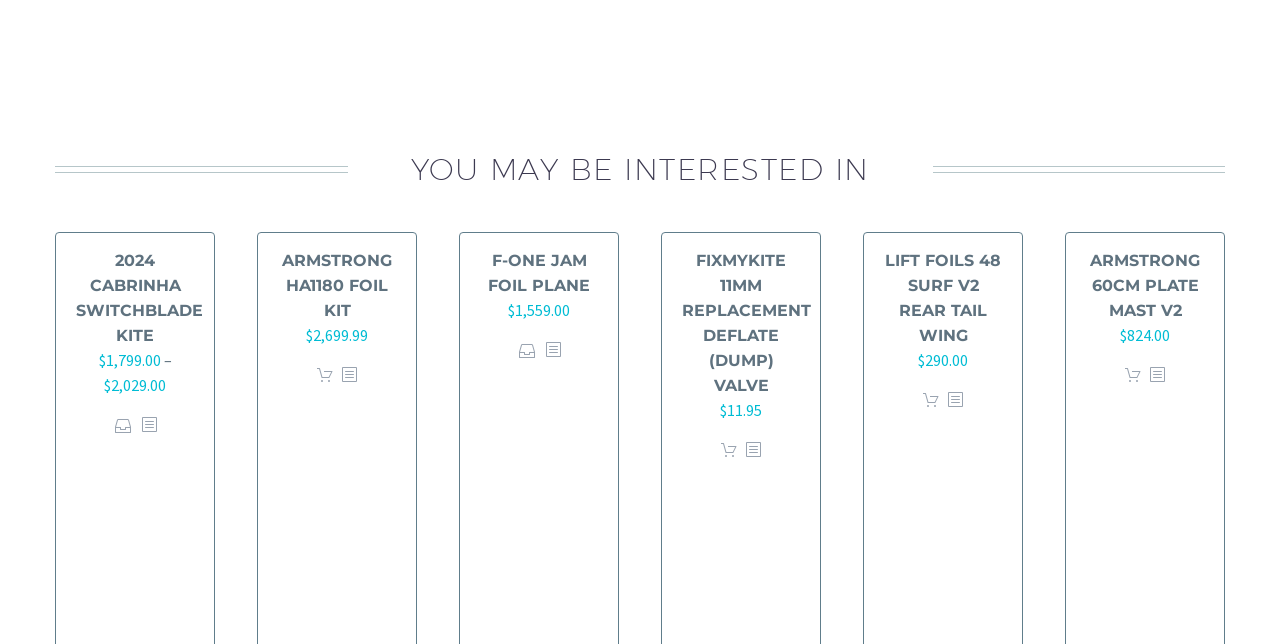Specify the bounding box coordinates of the area that needs to be clicked to achieve the following instruction: "Add Armstrong 60cm Plate Mast V2 to cart".

[0.879, 0.564, 0.891, 0.603]